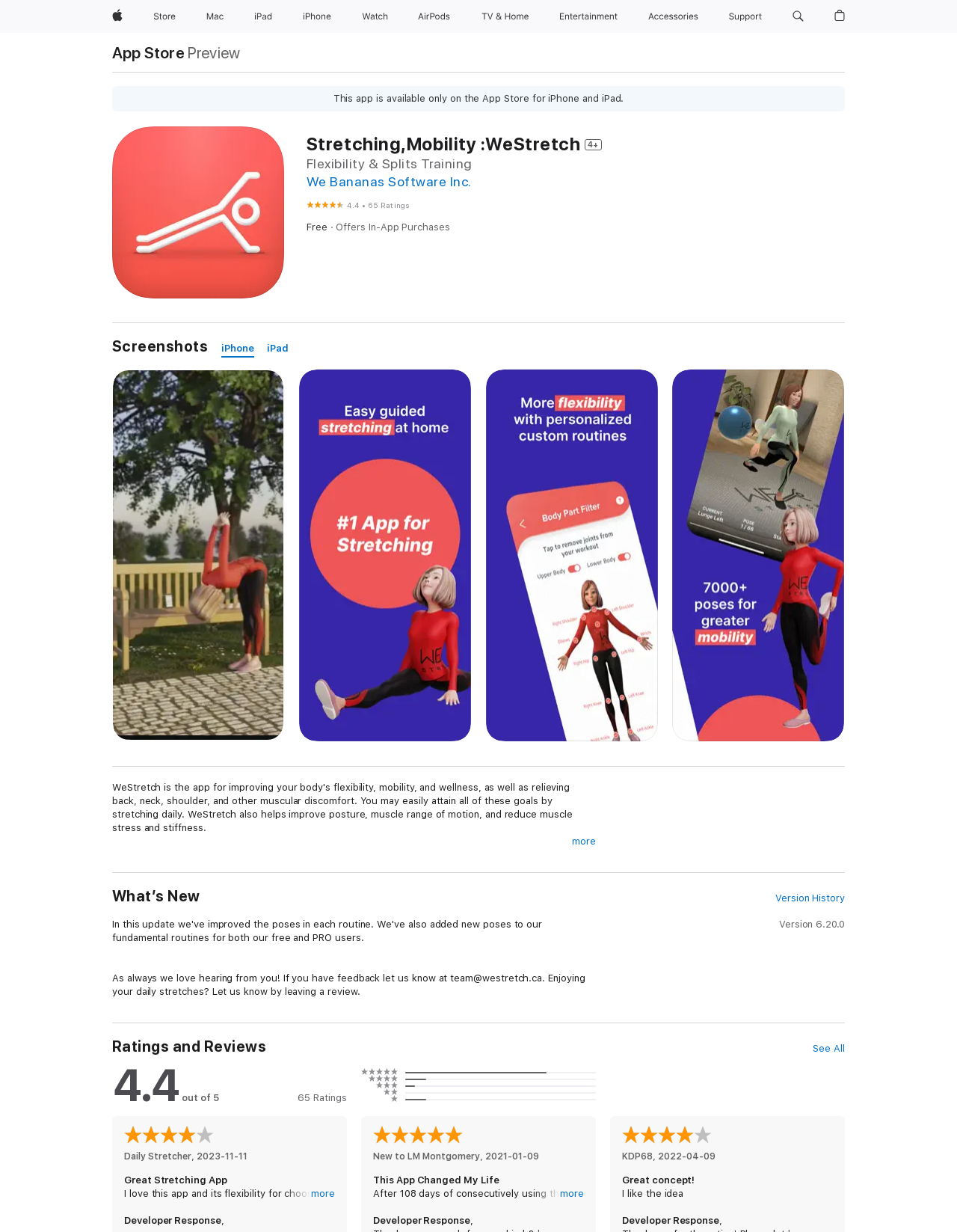Using the information from the screenshot, answer the following question thoroughly:
What is the name of the app?

The name of the app is WeStretch, which can be found in the heading 'Stretching,Mobility :WeStretch 4+' on the webpage.